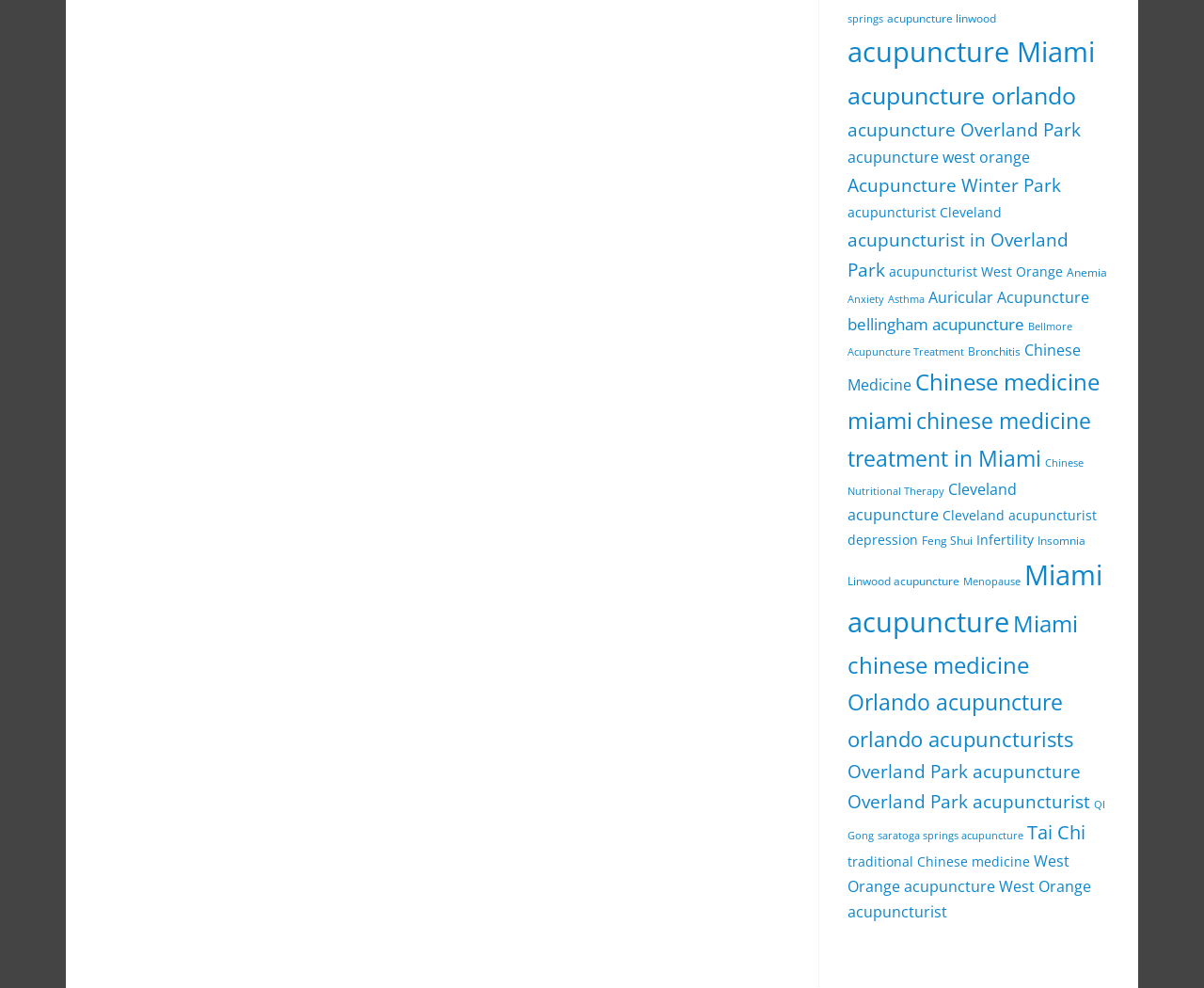Respond to the following question using a concise word or phrase: 
What is the main topic of this webpage?

Acupuncture